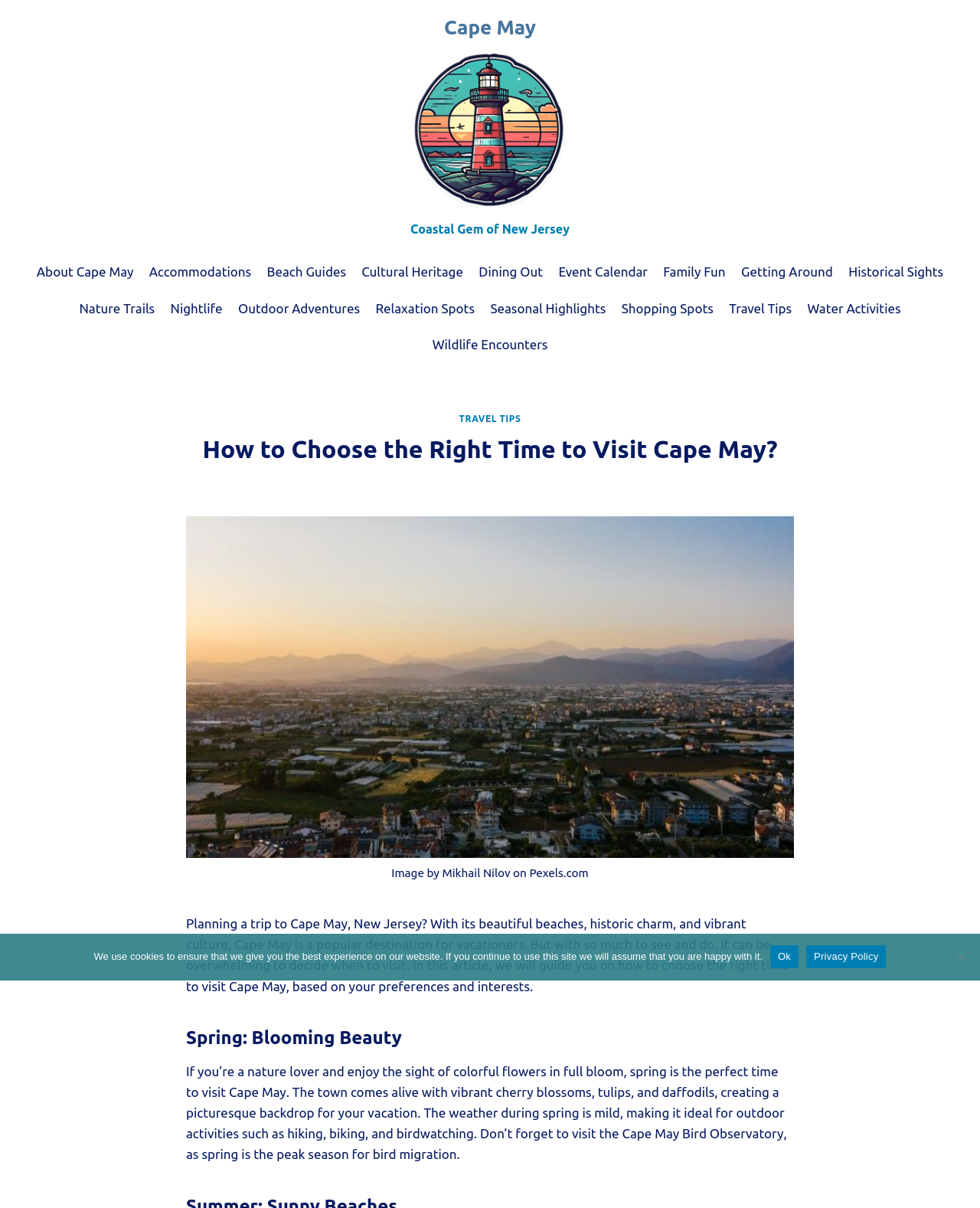Please determine the bounding box coordinates for the UI element described as: "Accommodations".

[0.144, 0.21, 0.264, 0.24]